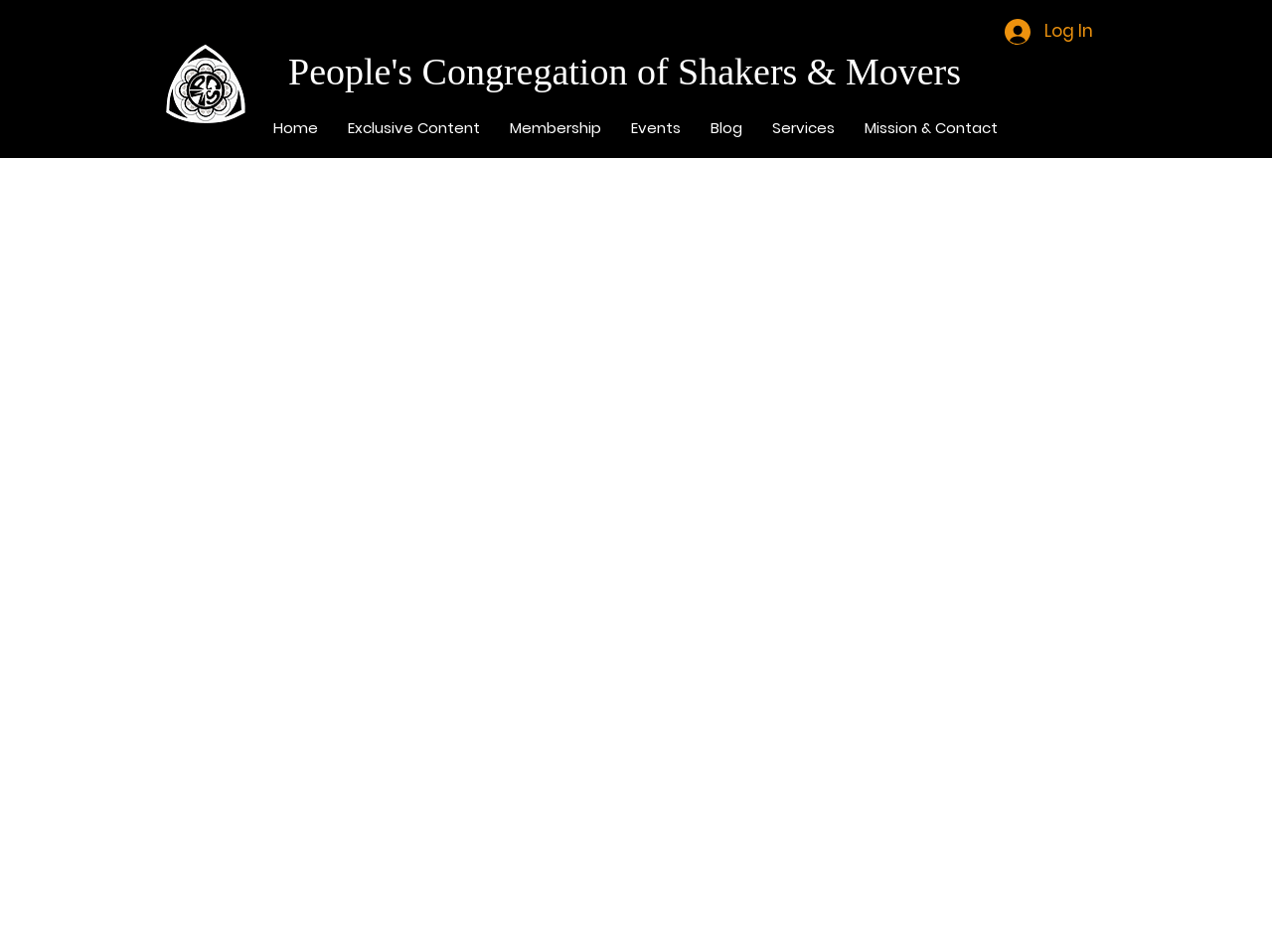Determine the bounding box for the UI element described here: "Mission & Contact".

[0.668, 0.104, 0.796, 0.166]